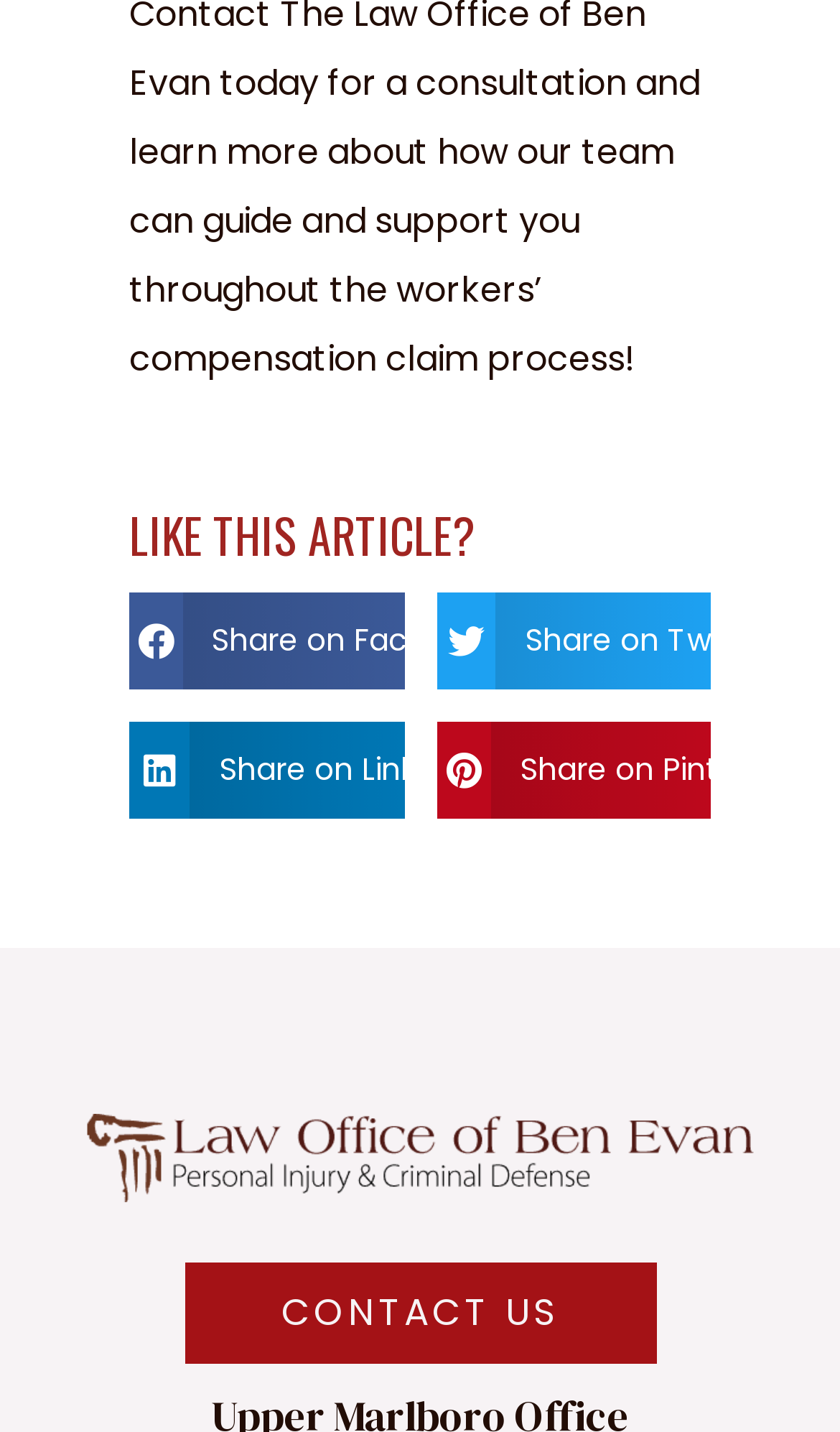Determine the bounding box coordinates for the HTML element mentioned in the following description: "Contact Us". The coordinates should be a list of four floats ranging from 0 to 1, represented as [left, top, right, bottom].

[0.219, 0.881, 0.781, 0.952]